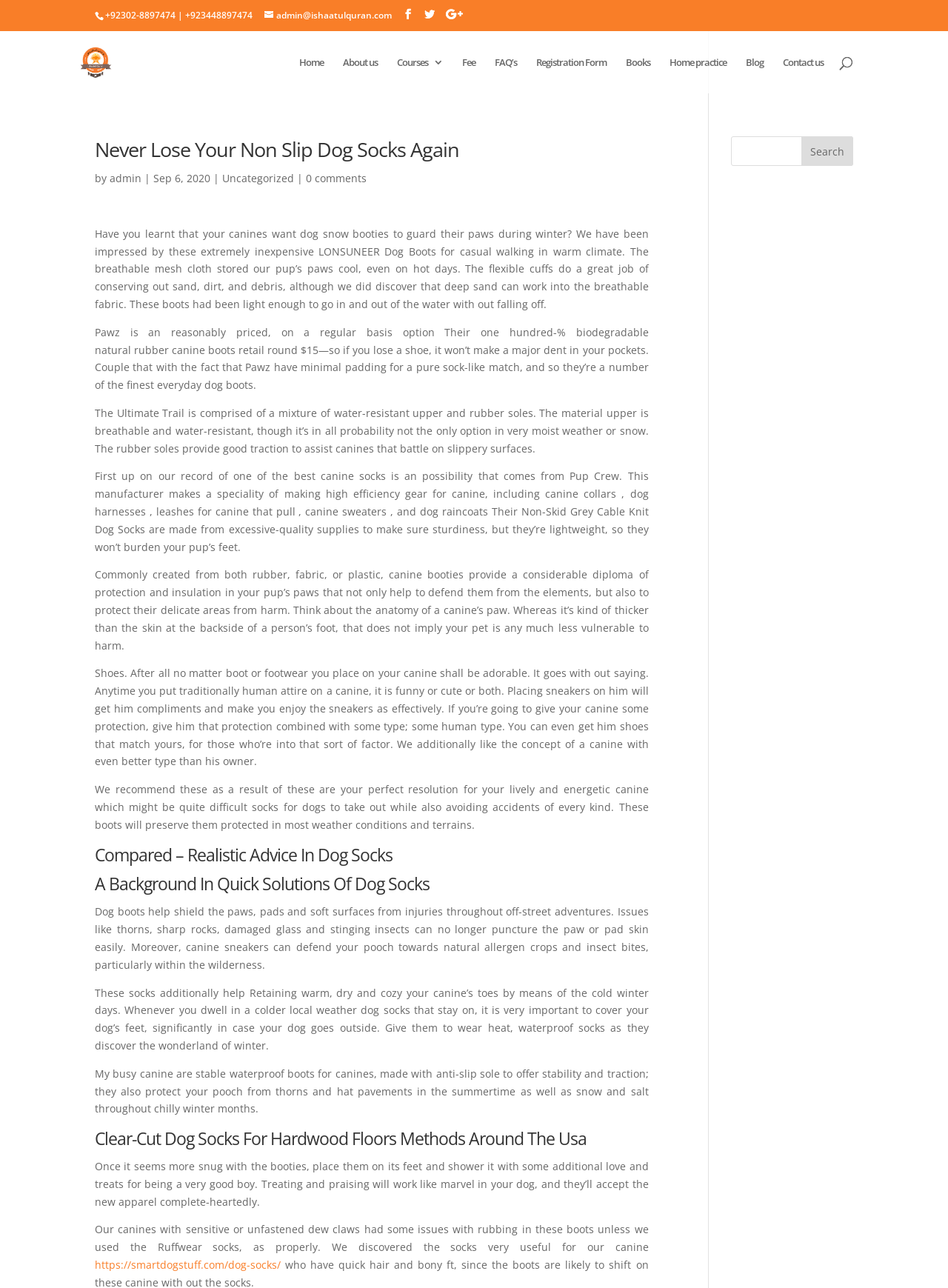Locate the bounding box coordinates of the clickable area needed to fulfill the instruction: "Search for something".

[0.157, 0.024, 0.877, 0.025]